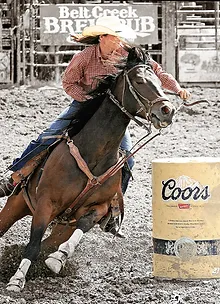What brand of beer is the barrel in the foreground?
Please answer the question as detailed as possible.

The barrel in the foreground of the image is a Coors beer barrel, which is a well-known brand of beer, and its presence adds to the celebratory and festive atmosphere of the rodeo event.